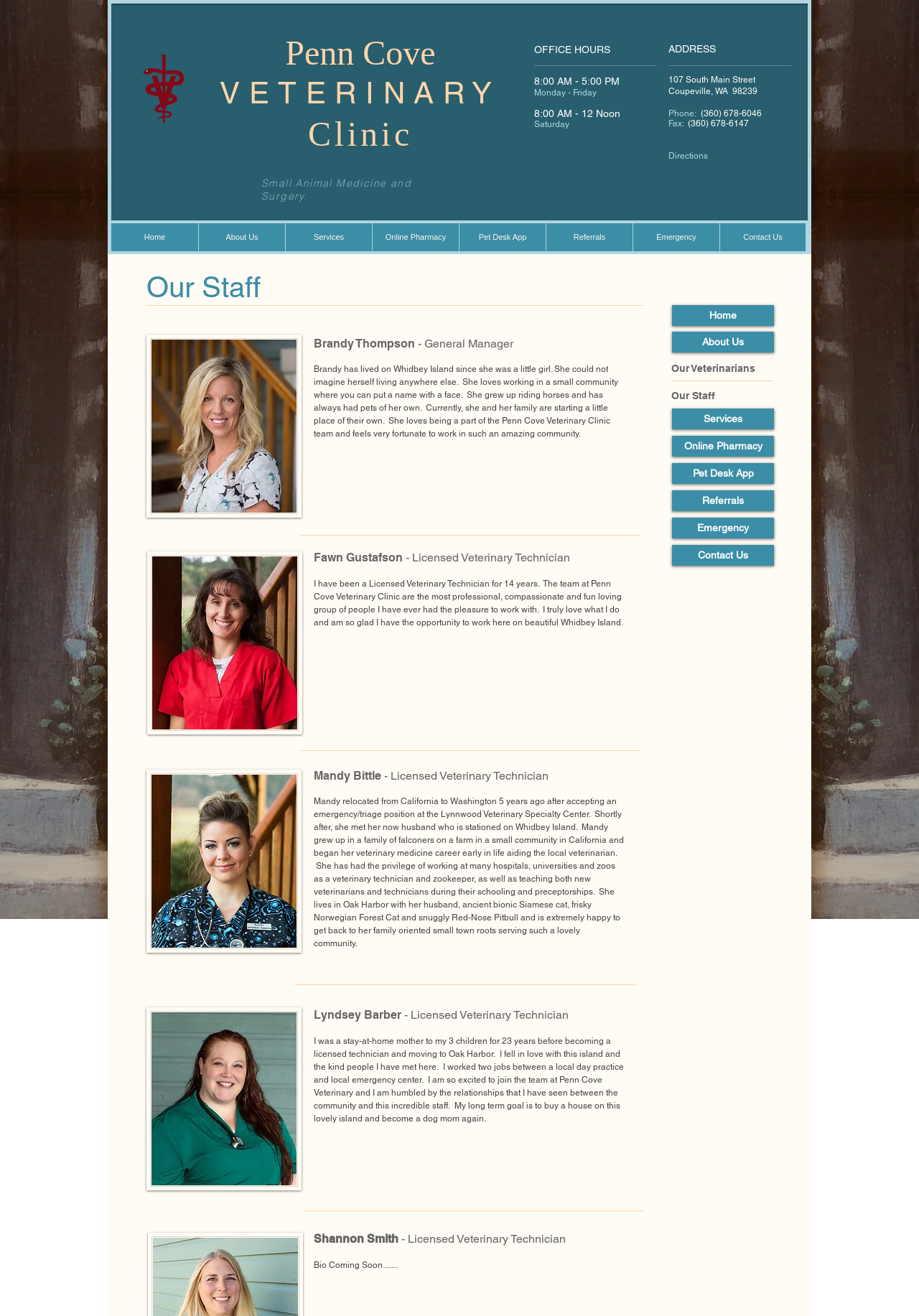How many veterinarians are listed on the webpage?
Answer with a single word or phrase, using the screenshot for reference.

None